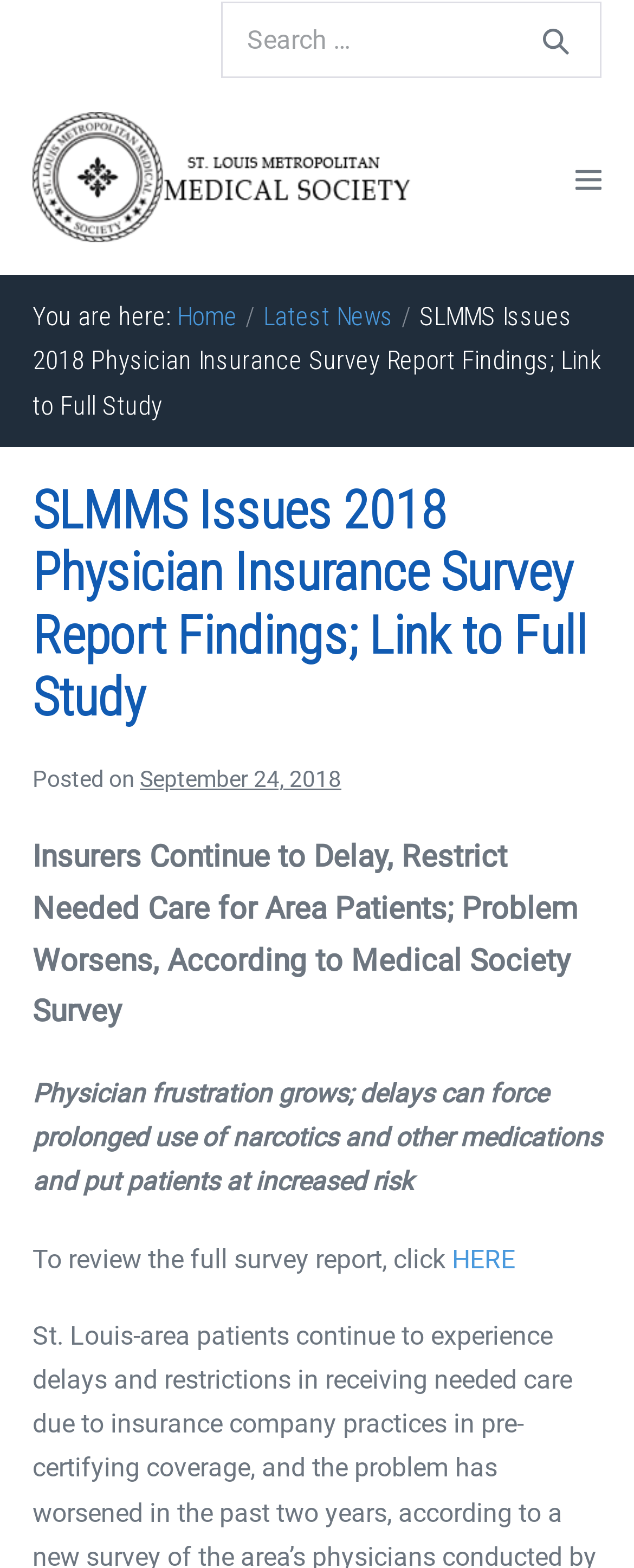Predict the bounding box of the UI element based on the description: "Menu Toggle". The coordinates should be four float numbers between 0 and 1, formatted as [left, top, right, bottom].

[0.908, 0.106, 0.949, 0.123]